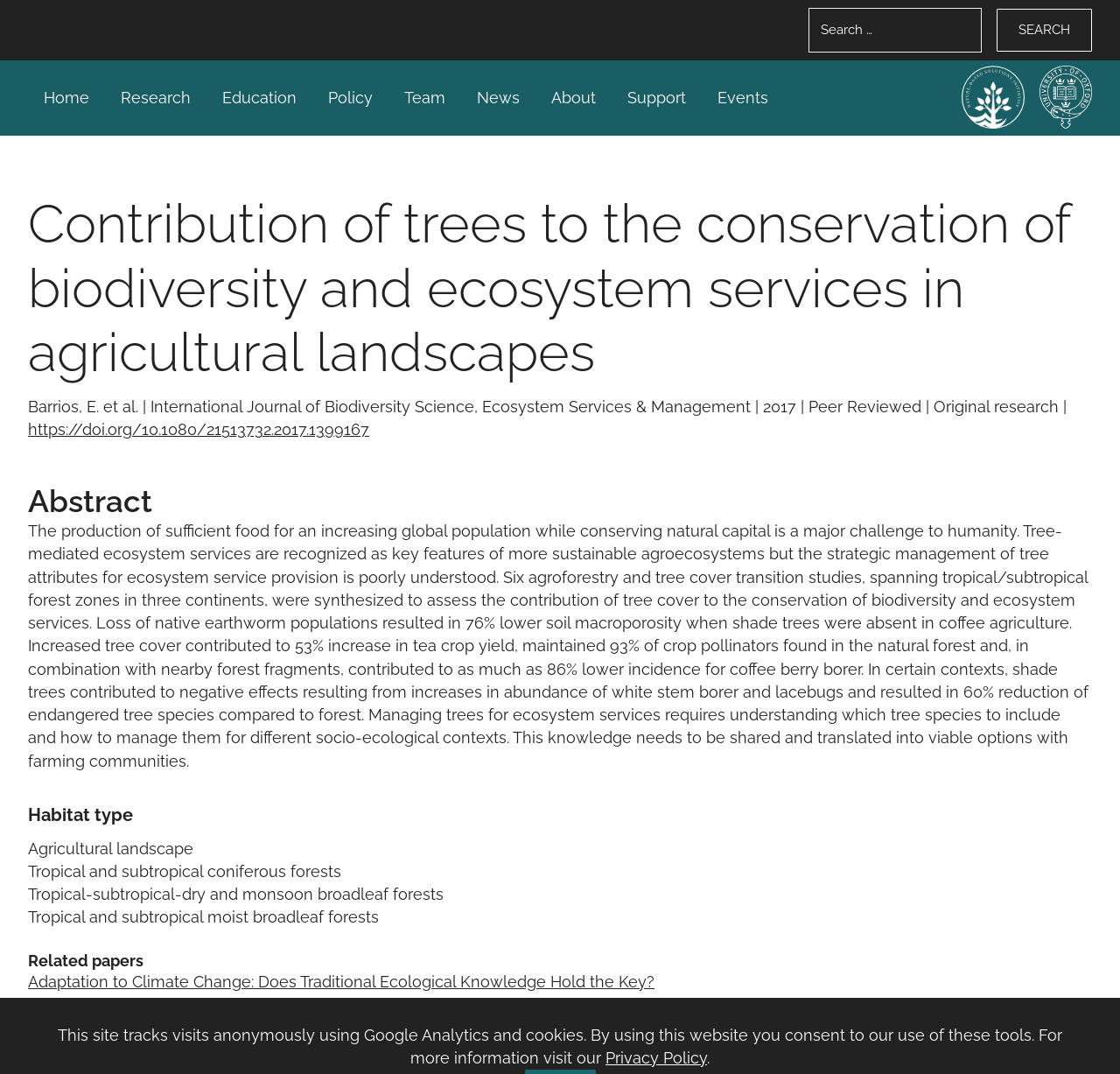What is the title of the research paper?
Based on the image, give a concise answer in the form of a single word or short phrase.

Contribution of trees to the conservation of biodiversity and ecosystem services in agricultural landscapes